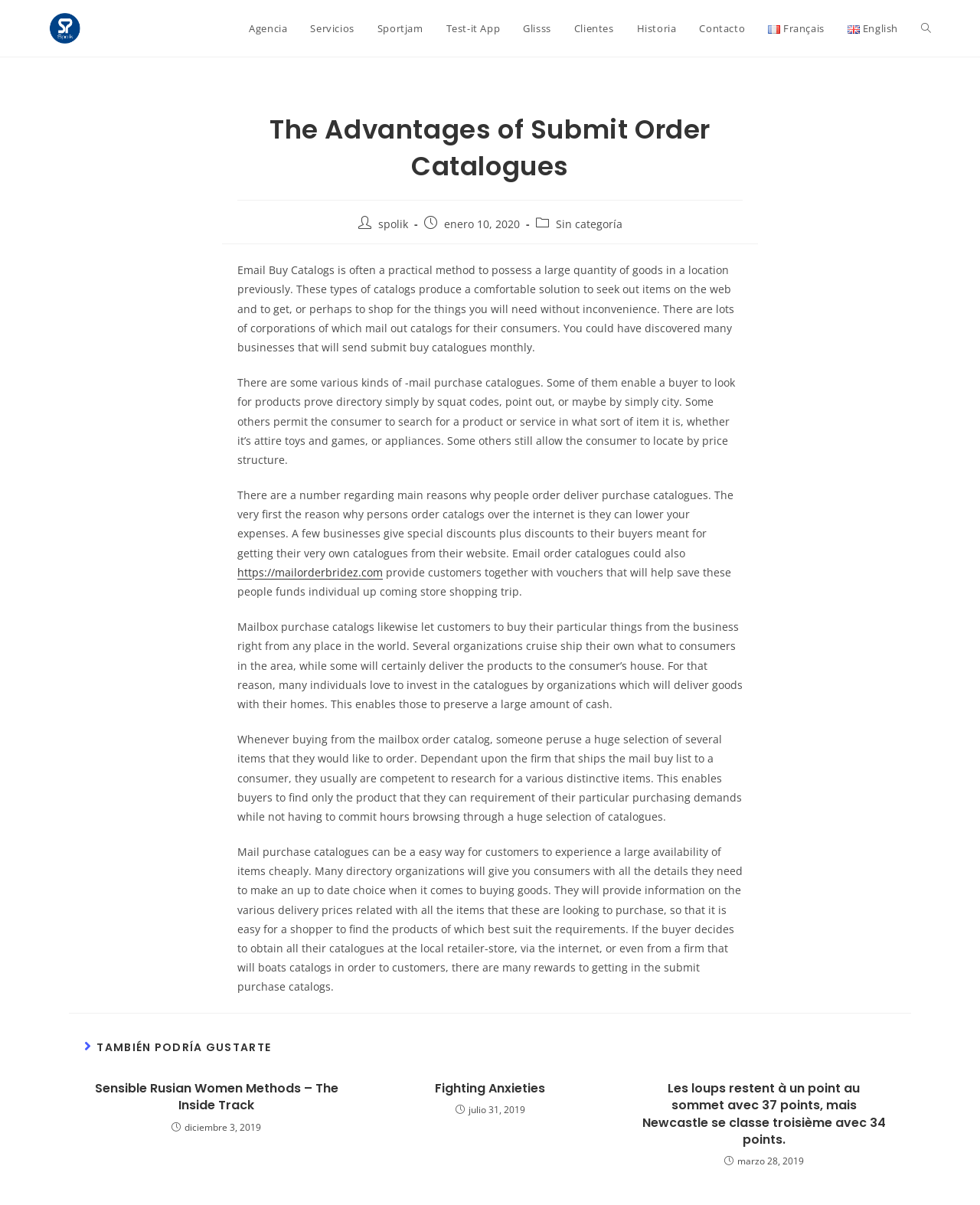Kindly determine the bounding box coordinates for the clickable area to achieve the given instruction: "Read the article 'The Advantages of Submit Order Catalogues'".

[0.0, 0.093, 1.0, 0.971]